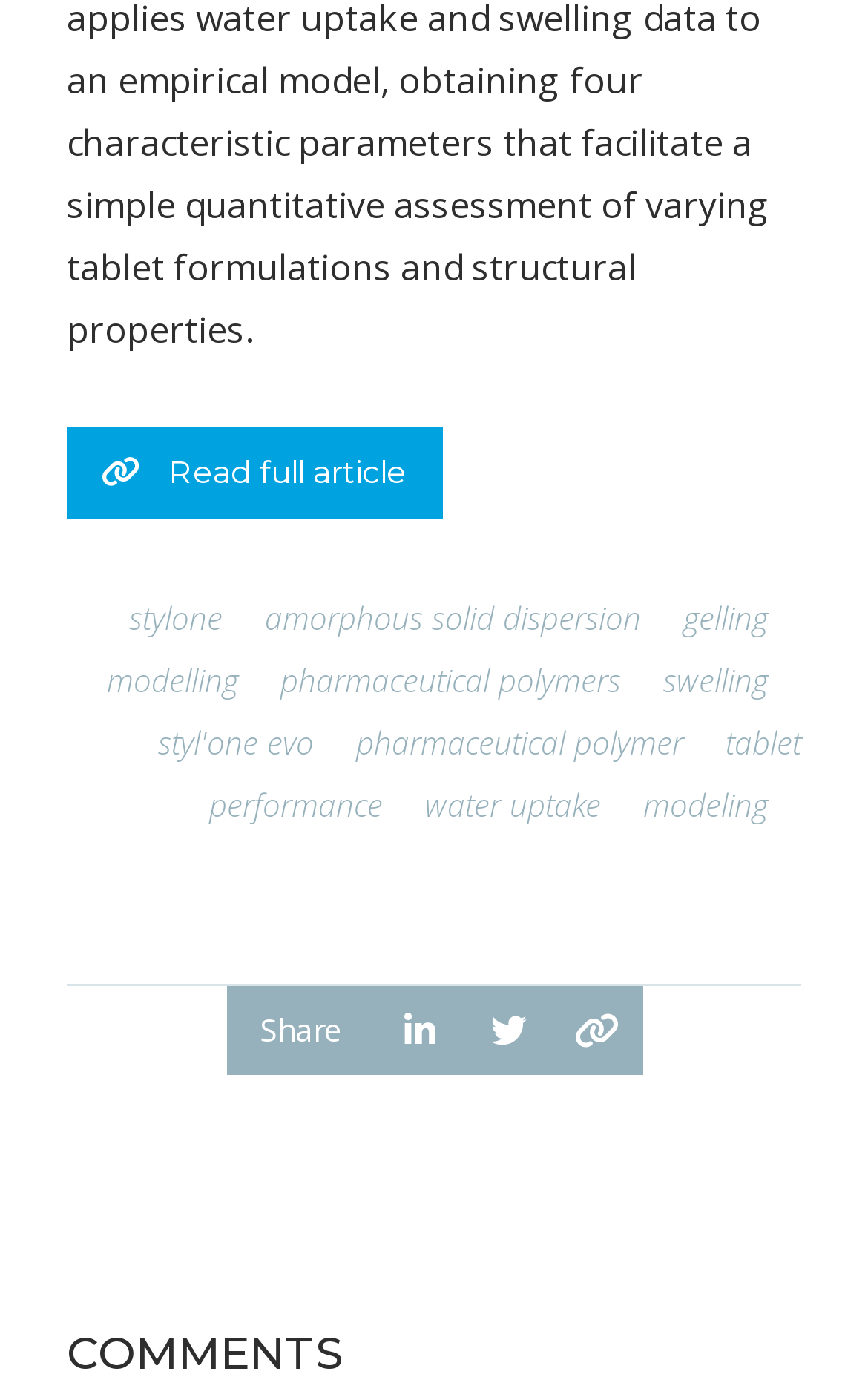Extract the bounding box of the UI element described as: "modeling".

[0.741, 0.568, 0.885, 0.599]